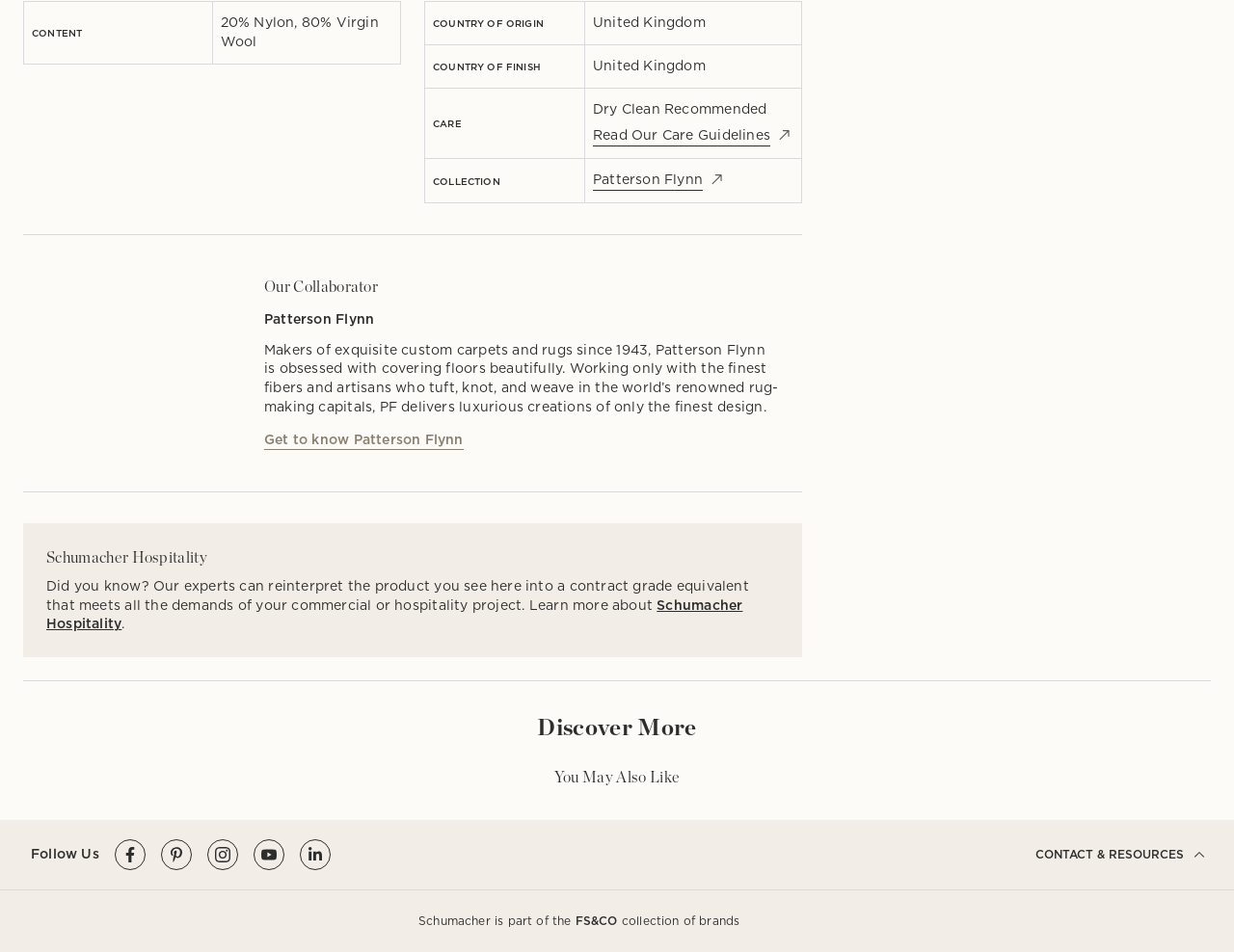What is the recommended care method?
Provide a comprehensive and detailed answer to the question.

Based on the table with the heading 'CARE', the recommended care method is Dry Clean, and there is a link to read more about the care guidelines.